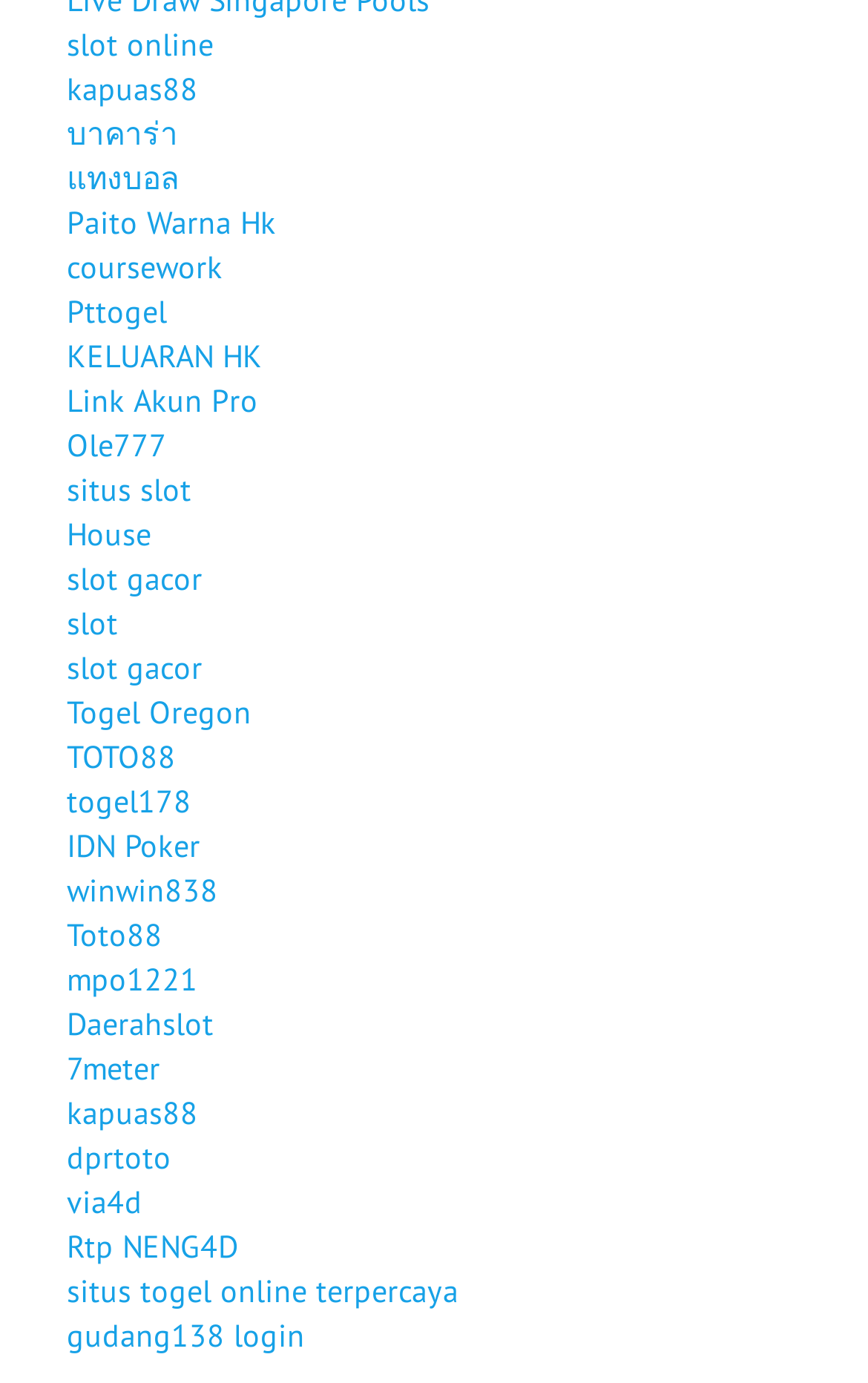Answer with a single word or phrase: 
What type of games are featured on this website?

Casino games